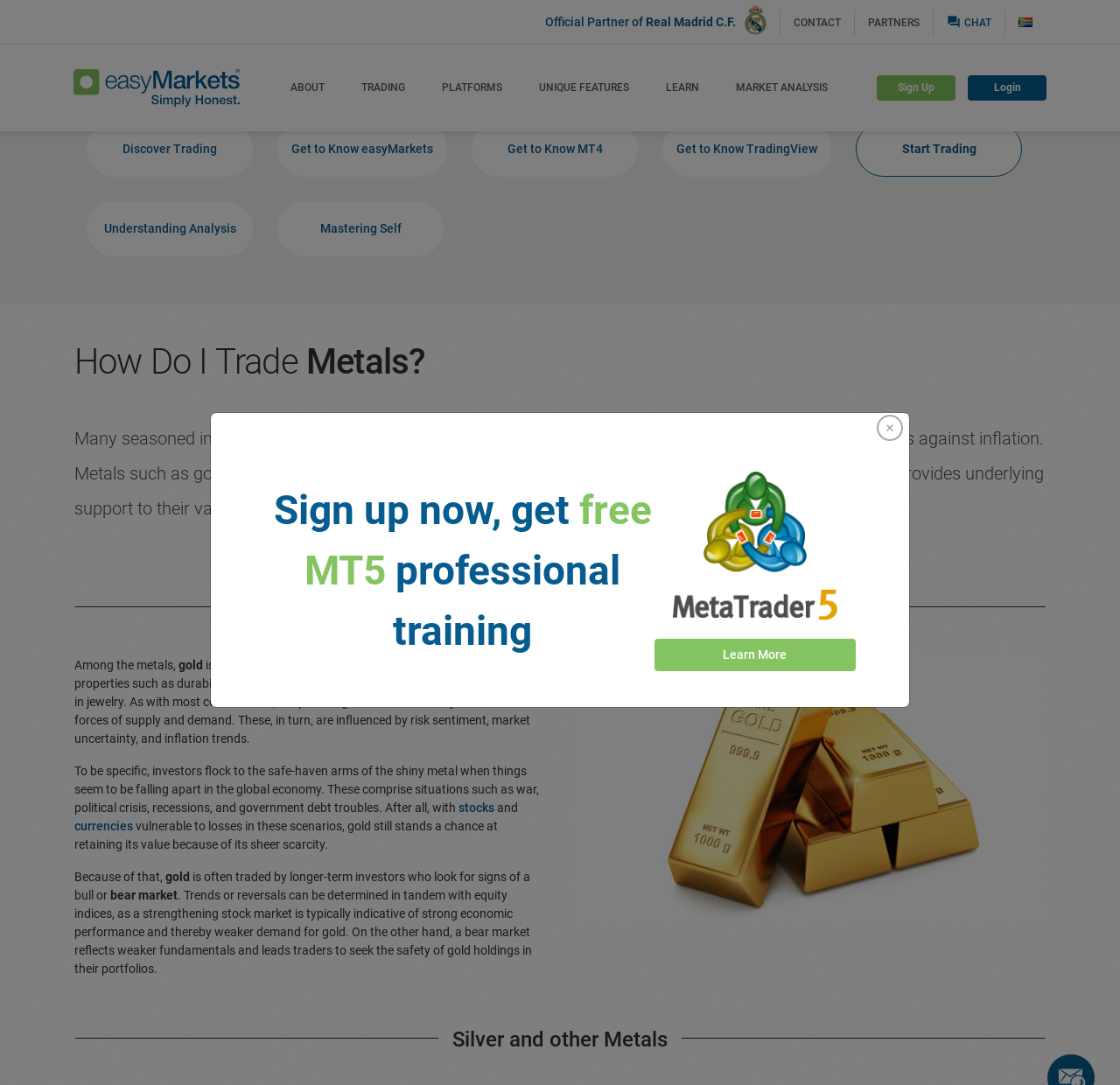Highlight the bounding box coordinates of the element you need to click to perform the following instruction: "Click on the 'Get to Know easyMarkets' link."

[0.248, 0.121, 0.398, 0.154]